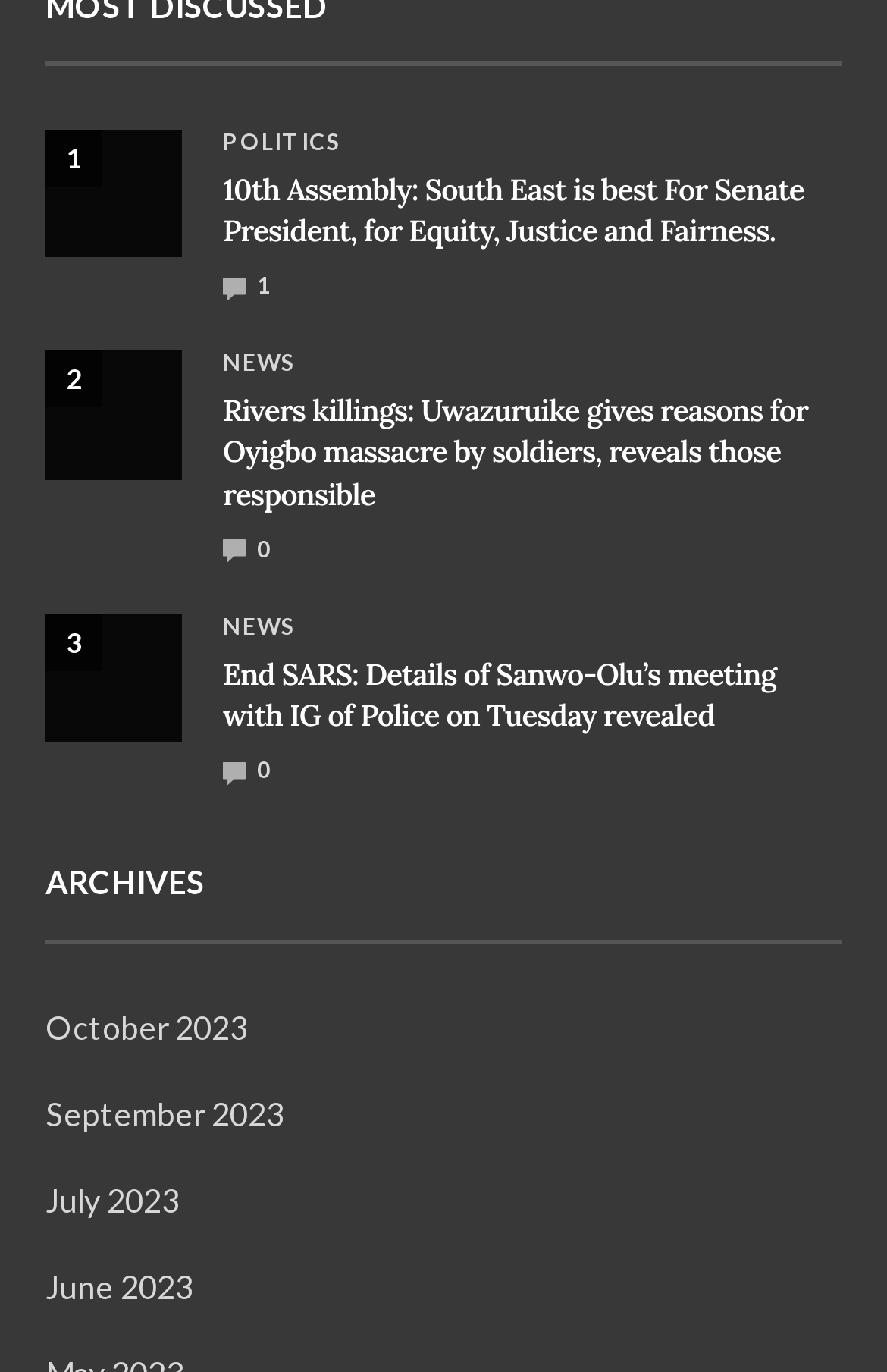How many archive links are available on the page?
Please answer the question with a detailed response using the information from the screenshot.

I counted the number of archive links on the page, which are 'October 2023', 'September 2023', 'July 2023', and 'June 2023'. Therefore, there are 4 archive links available on the page.